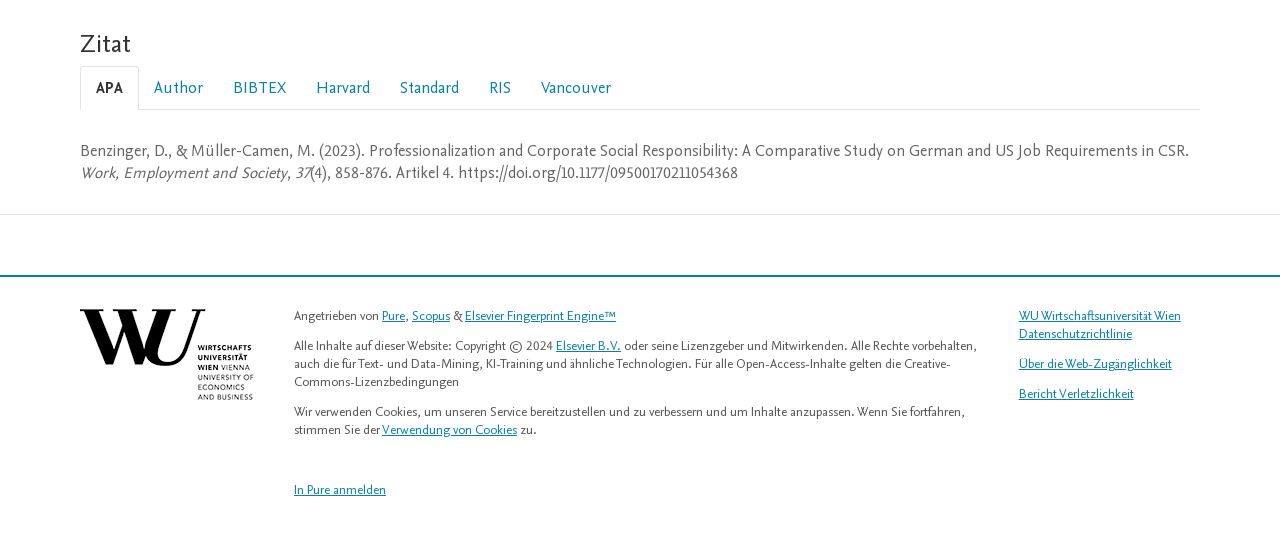Find the bounding box coordinates of the clickable region needed to perform the following instruction: "Share on LinkedIn". The coordinates should be provided as four float numbers between 0 and 1, i.e., [left, top, right, bottom].

None